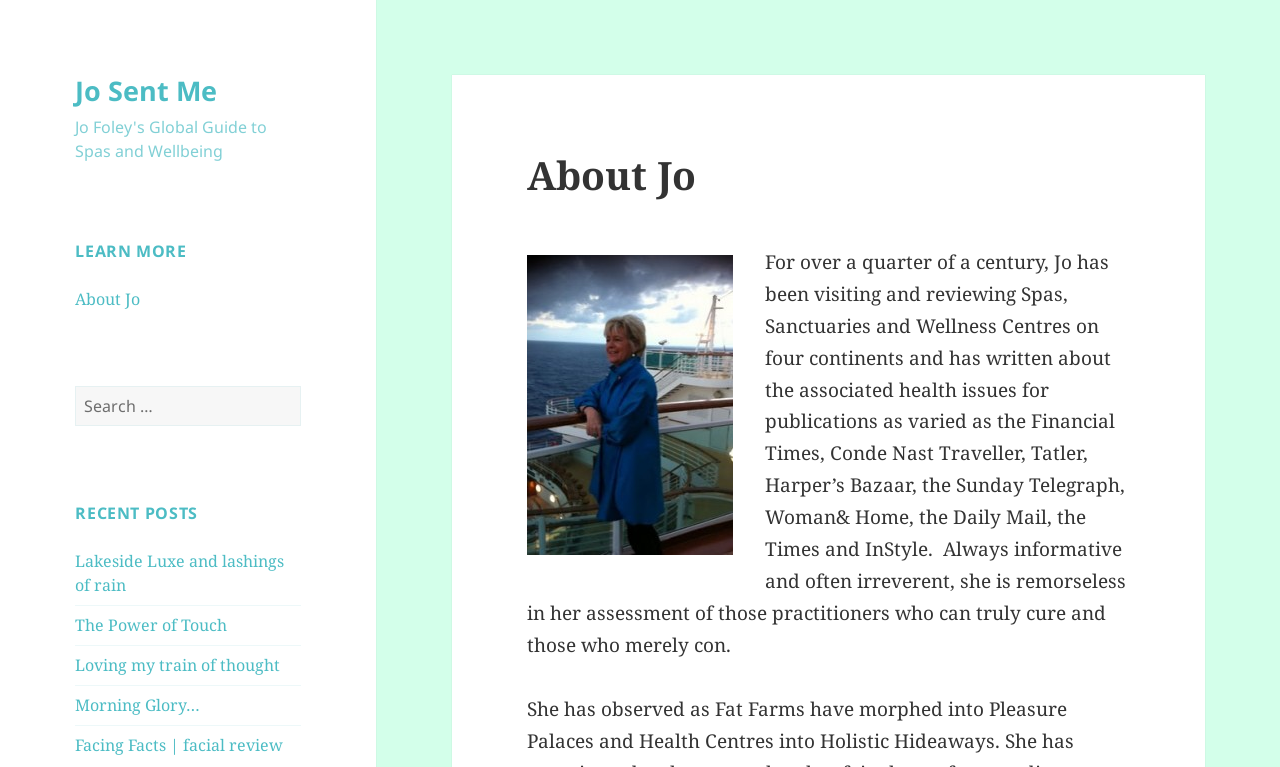Can you determine the bounding box coordinates of the area that needs to be clicked to fulfill the following instruction: "Search for something"?

[0.059, 0.503, 0.235, 0.555]